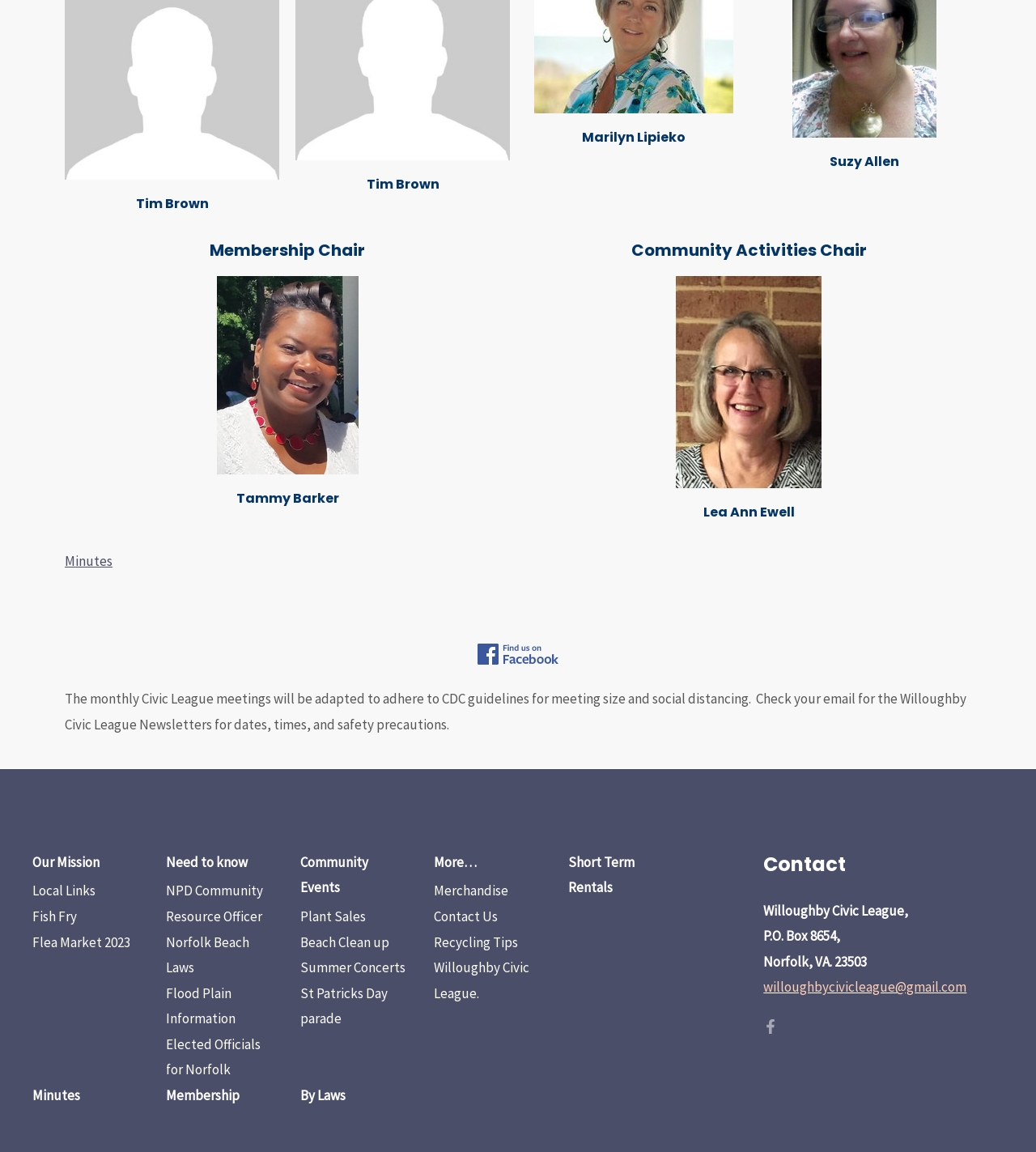Please determine the bounding box coordinates of the element's region to click for the following instruction: "Click on the 'Minutes' link".

[0.062, 0.479, 0.109, 0.494]